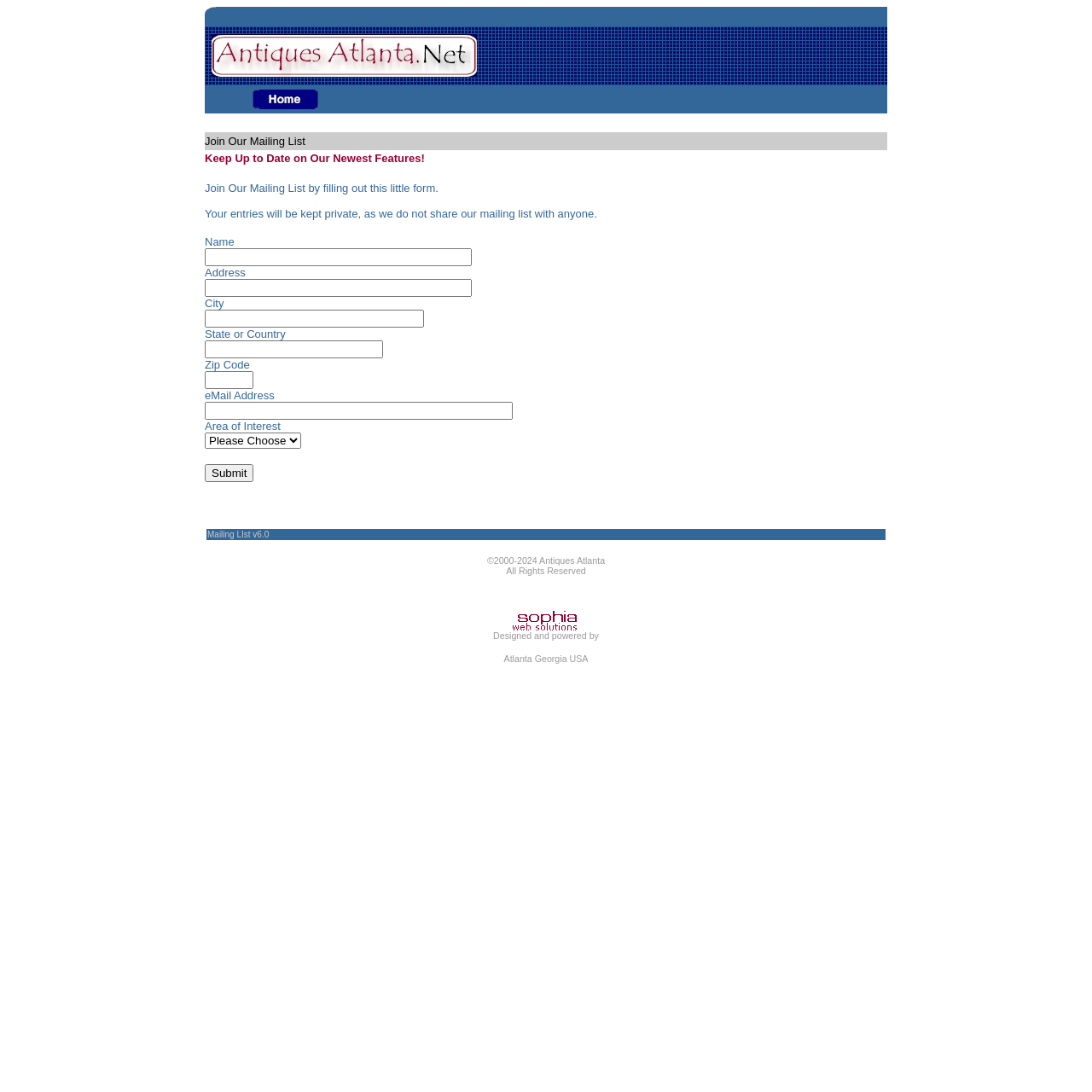Provide a brief response to the question using a single word or phrase: 
What is the copyright year range for this webpage?

2000-2024